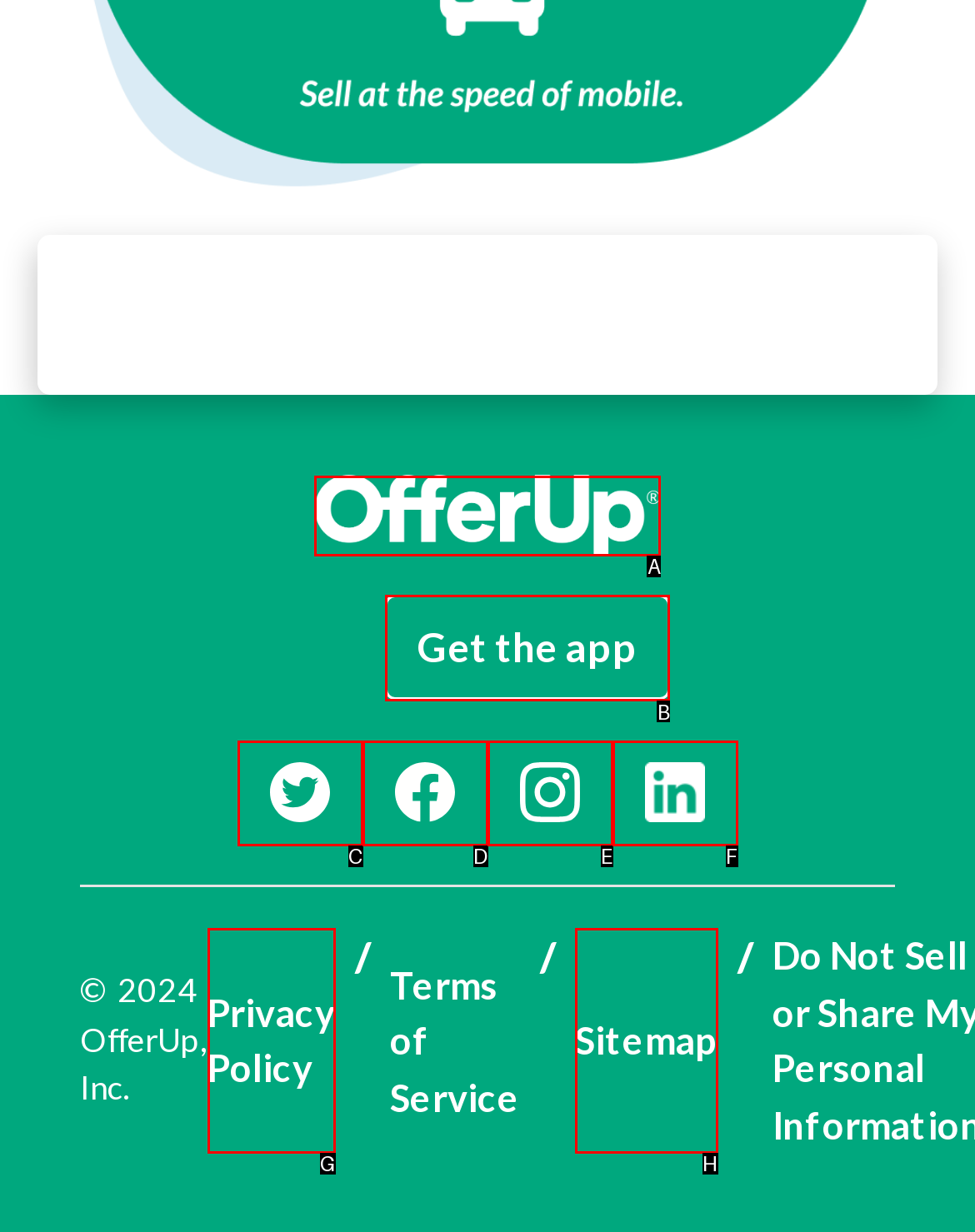Identify the correct letter of the UI element to click for this task: Get the app
Respond with the letter from the listed options.

B